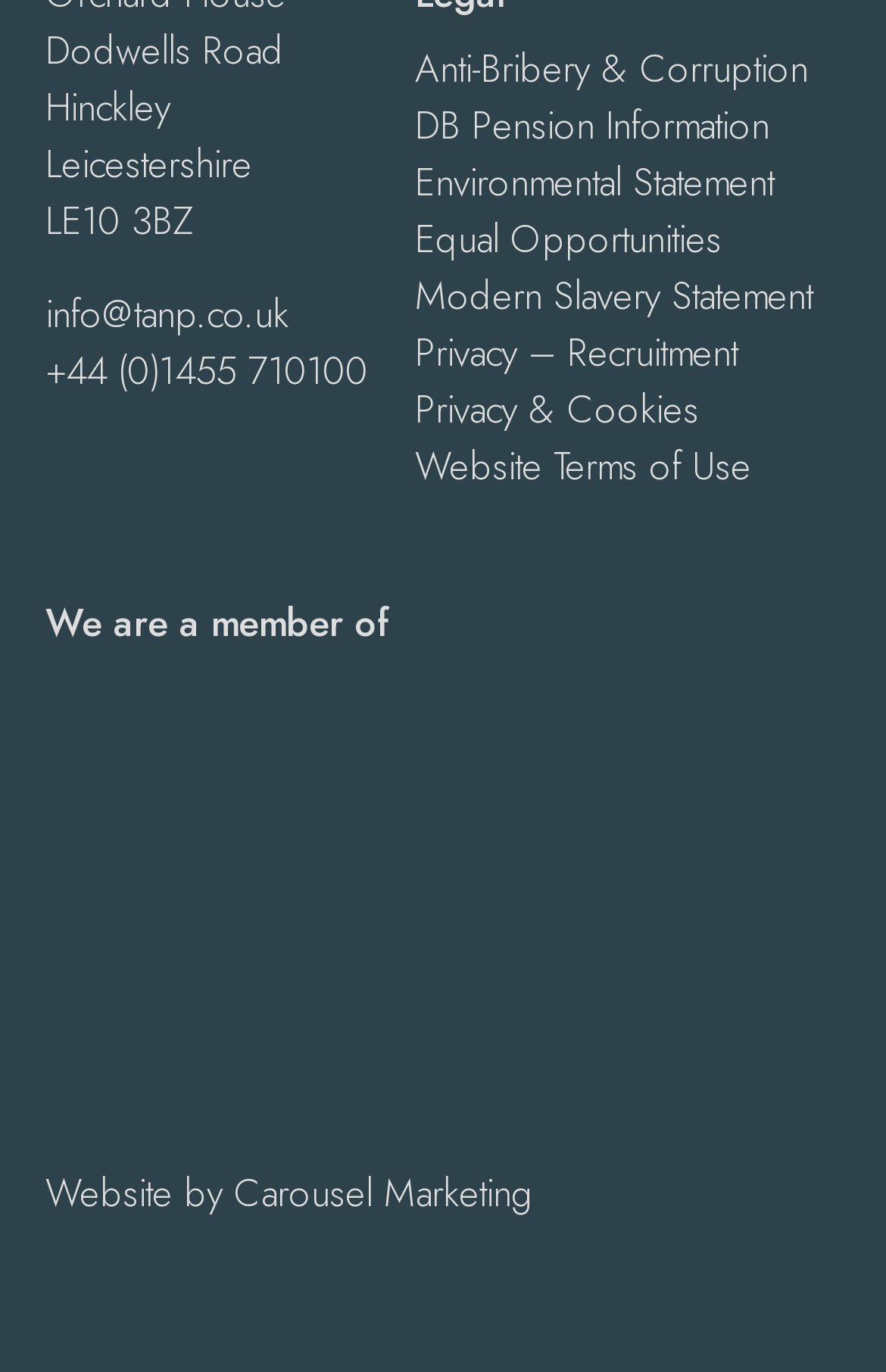Please determine the bounding box coordinates, formatted as (top-left x, top-left y, bottom-right x, bottom-right y), with all values as floating point numbers between 0 and 1. Identify the bounding box of the region described as: Equal Opportunities

[0.468, 0.154, 0.814, 0.194]